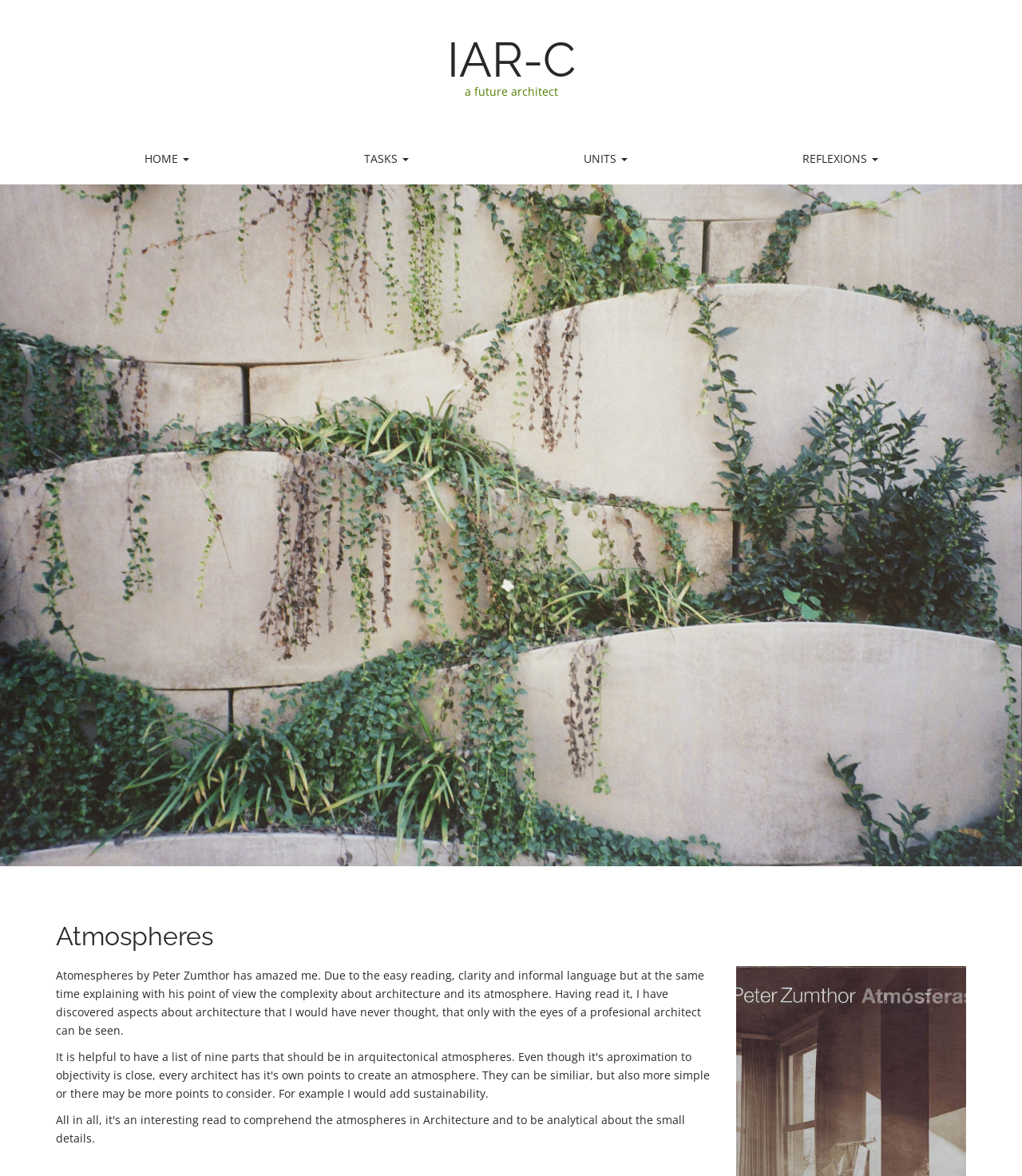Respond with a single word or phrase to the following question:
How many menu links are there?

4